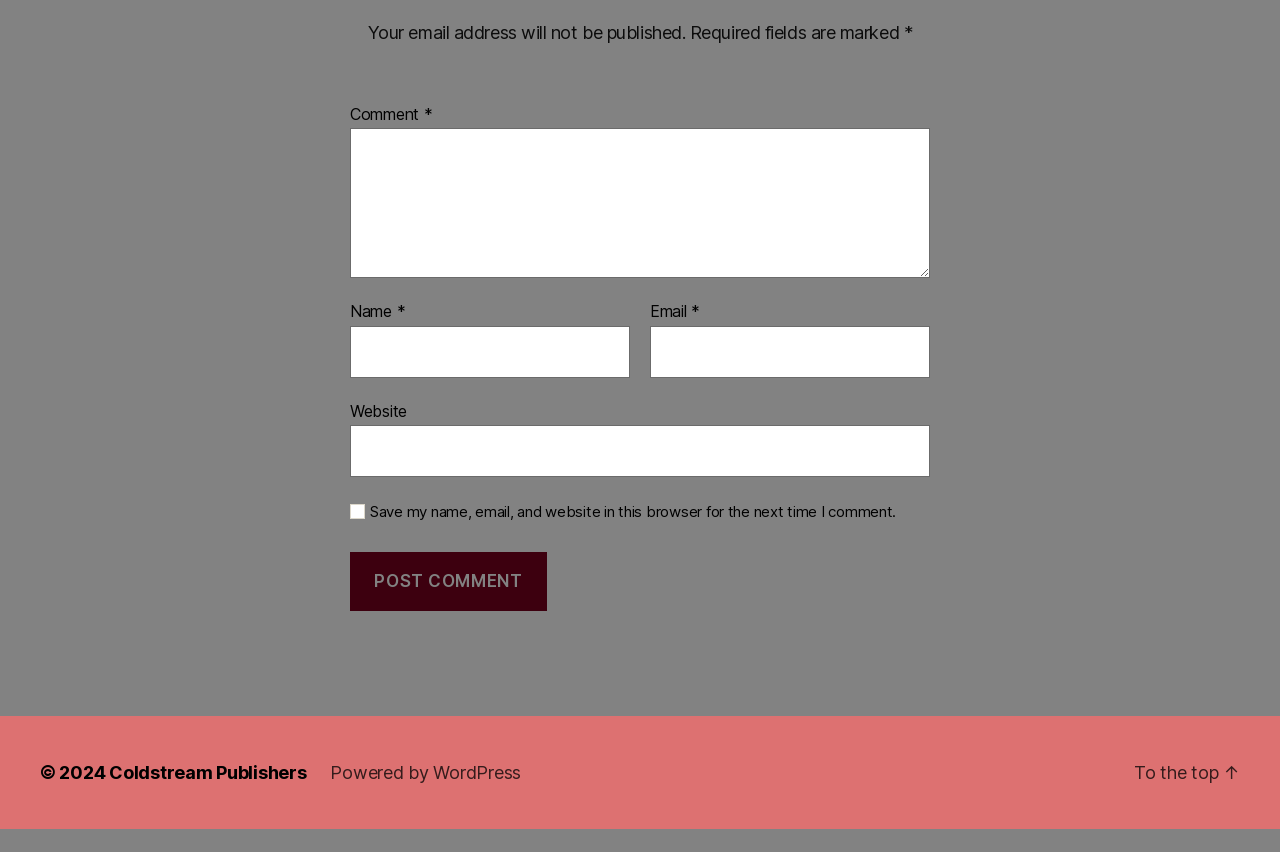What is the button at the bottom of the comment form for?
Give a detailed explanation using the information visible in the image.

The button is located at the bottom of the comment form and has the text 'POST COMMENT' inside it, indicating that its purpose is to submit the comment.